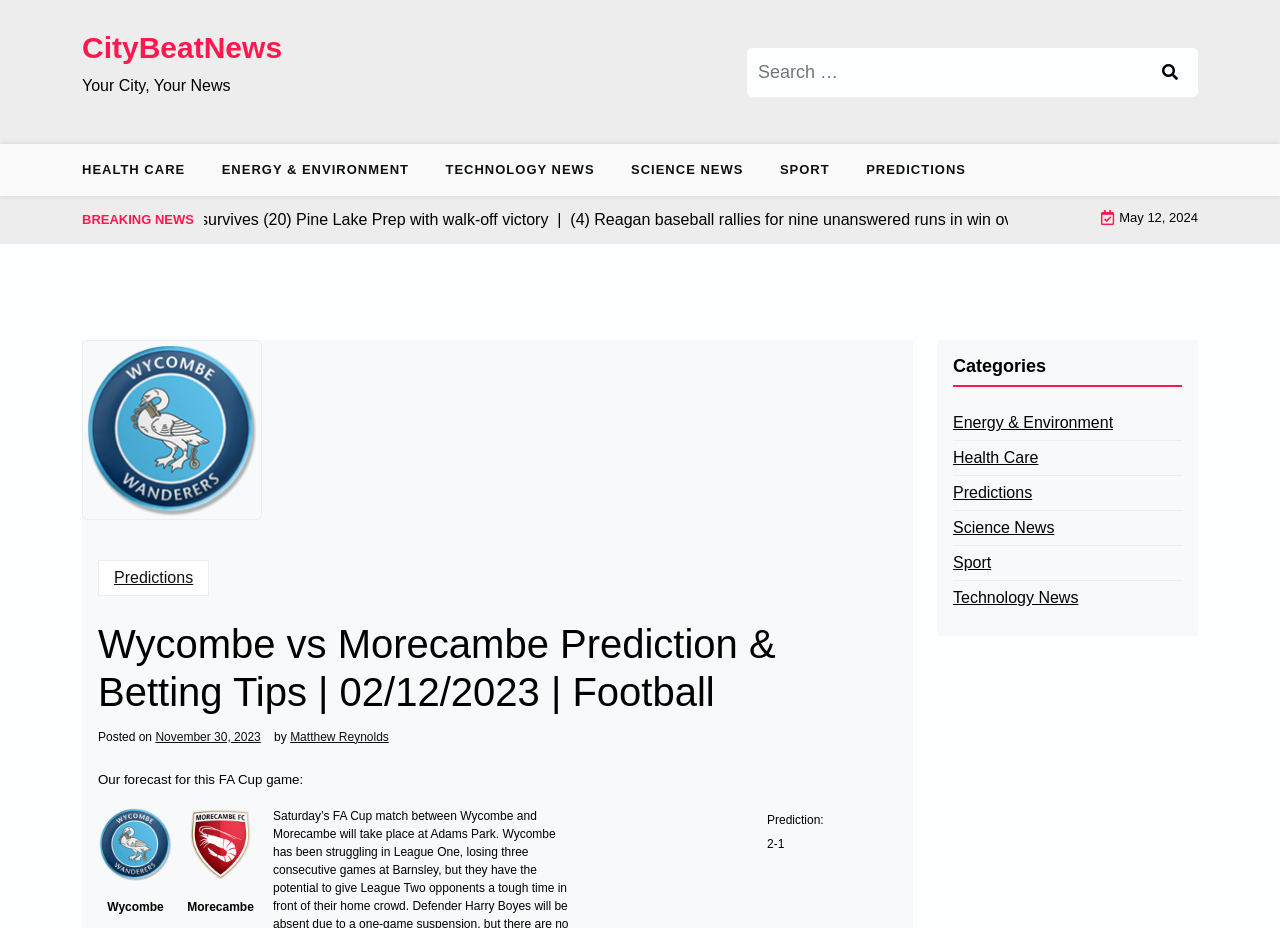Locate the bounding box coordinates of the element to click to perform the following action: 'Click on Morecambe image'. The coordinates should be given as four float values between 0 and 1, in the form of [left, top, right, bottom].

[0.143, 0.87, 0.202, 0.951]